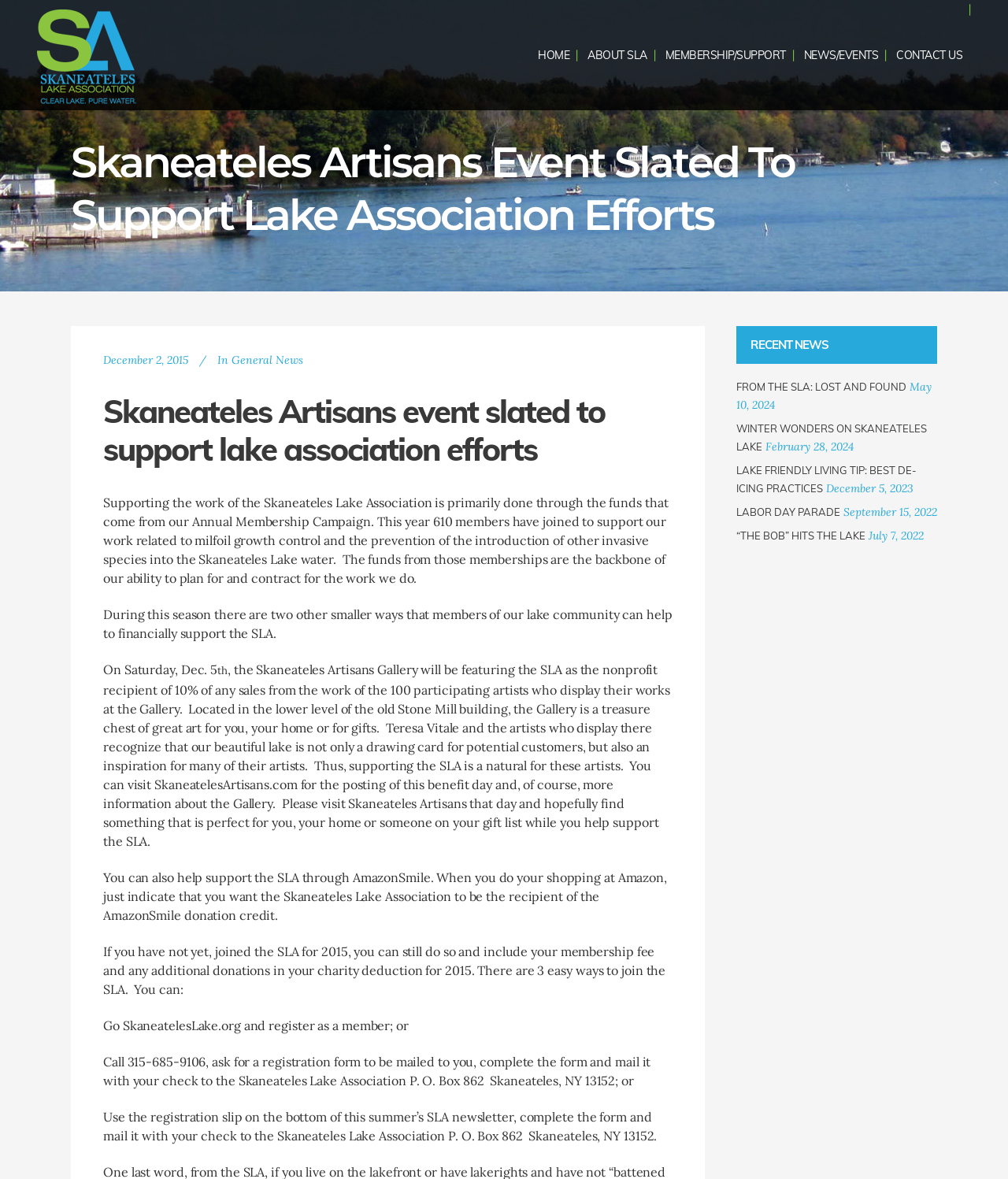What is the name of the lake mentioned in the article?
Relying on the image, give a concise answer in one word or a brief phrase.

Skaneateles Lake